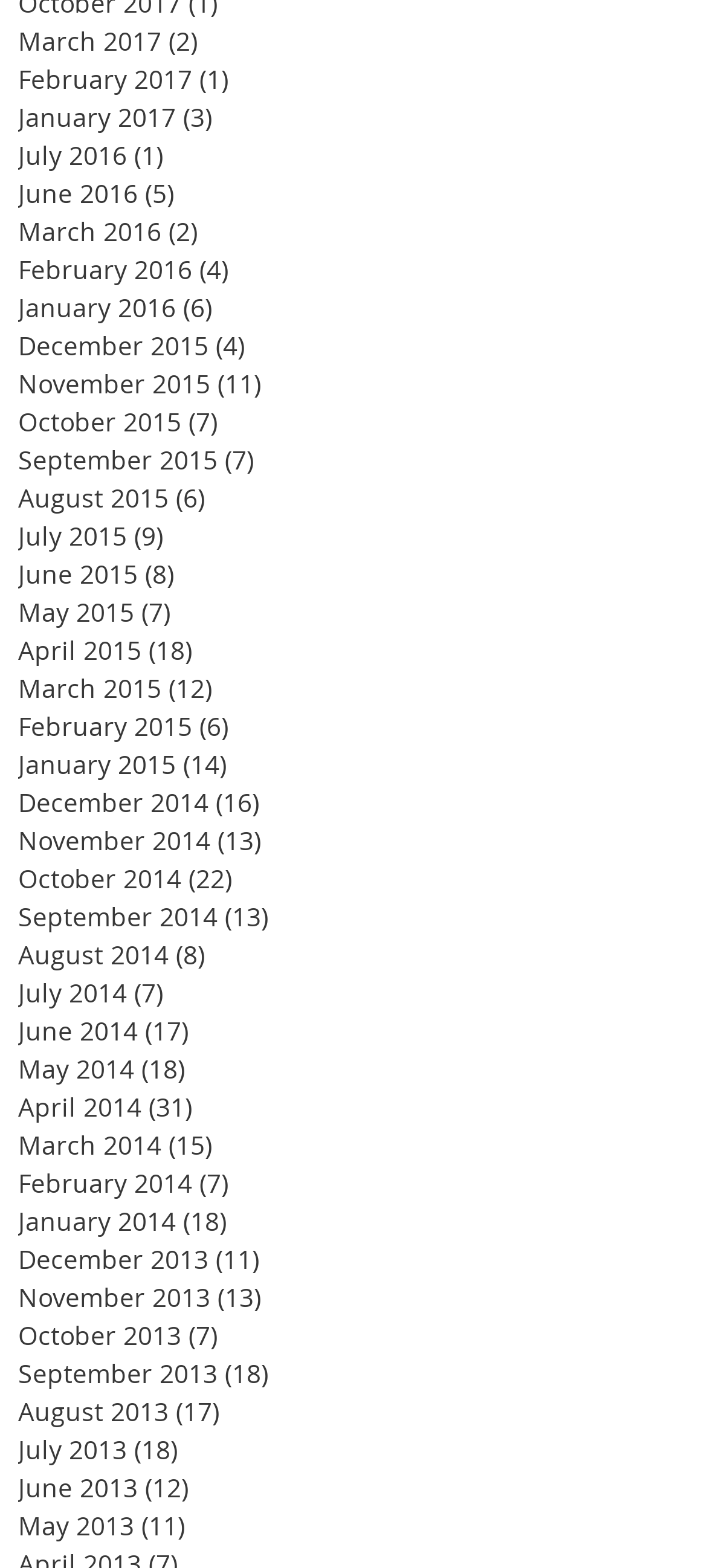Show the bounding box coordinates of the region that should be clicked to follow the instruction: "View July 2014 posts."

[0.026, 0.621, 0.795, 0.646]